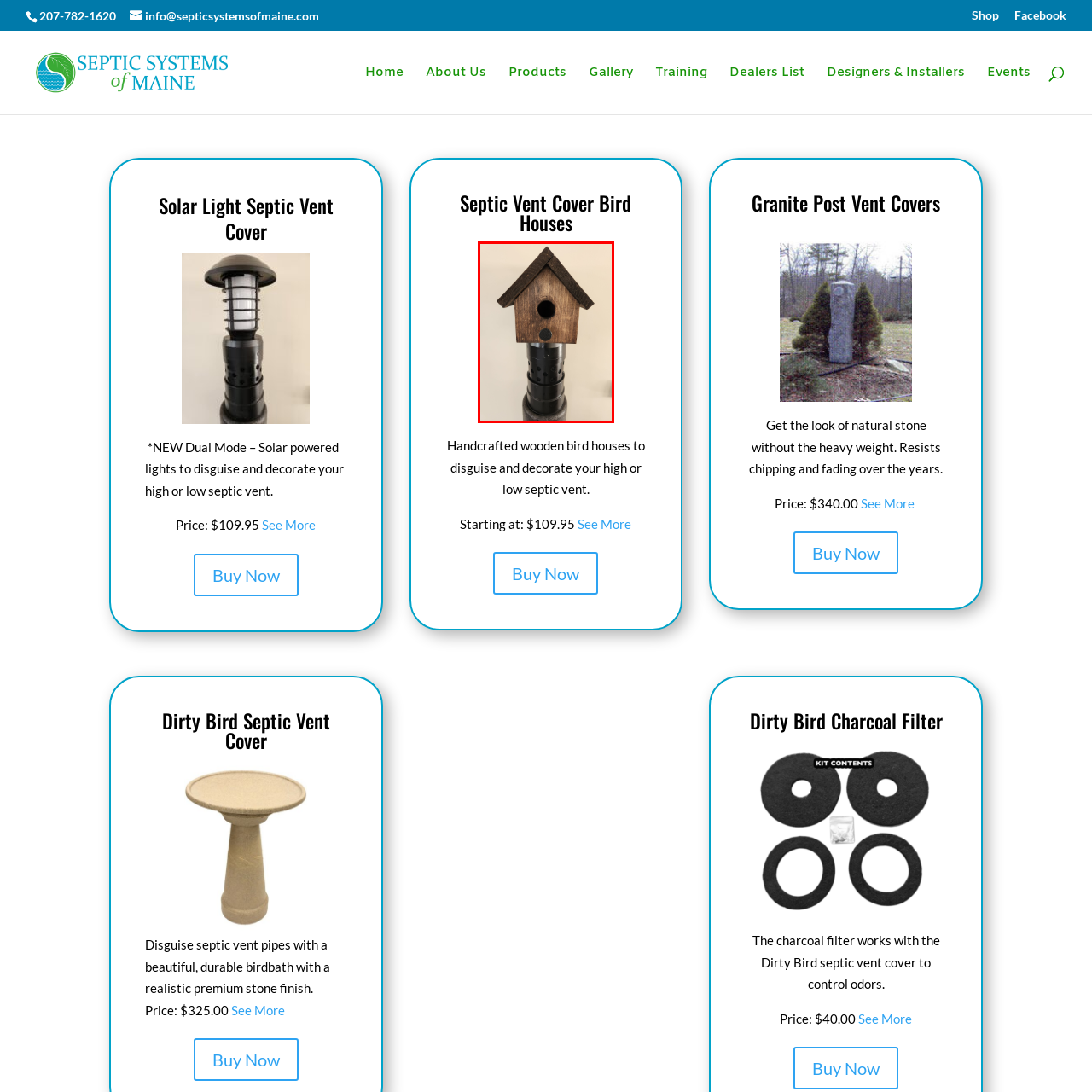Look at the image segment within the red box, What is the color of the pipe? Give a brief response in one word or phrase.

Black